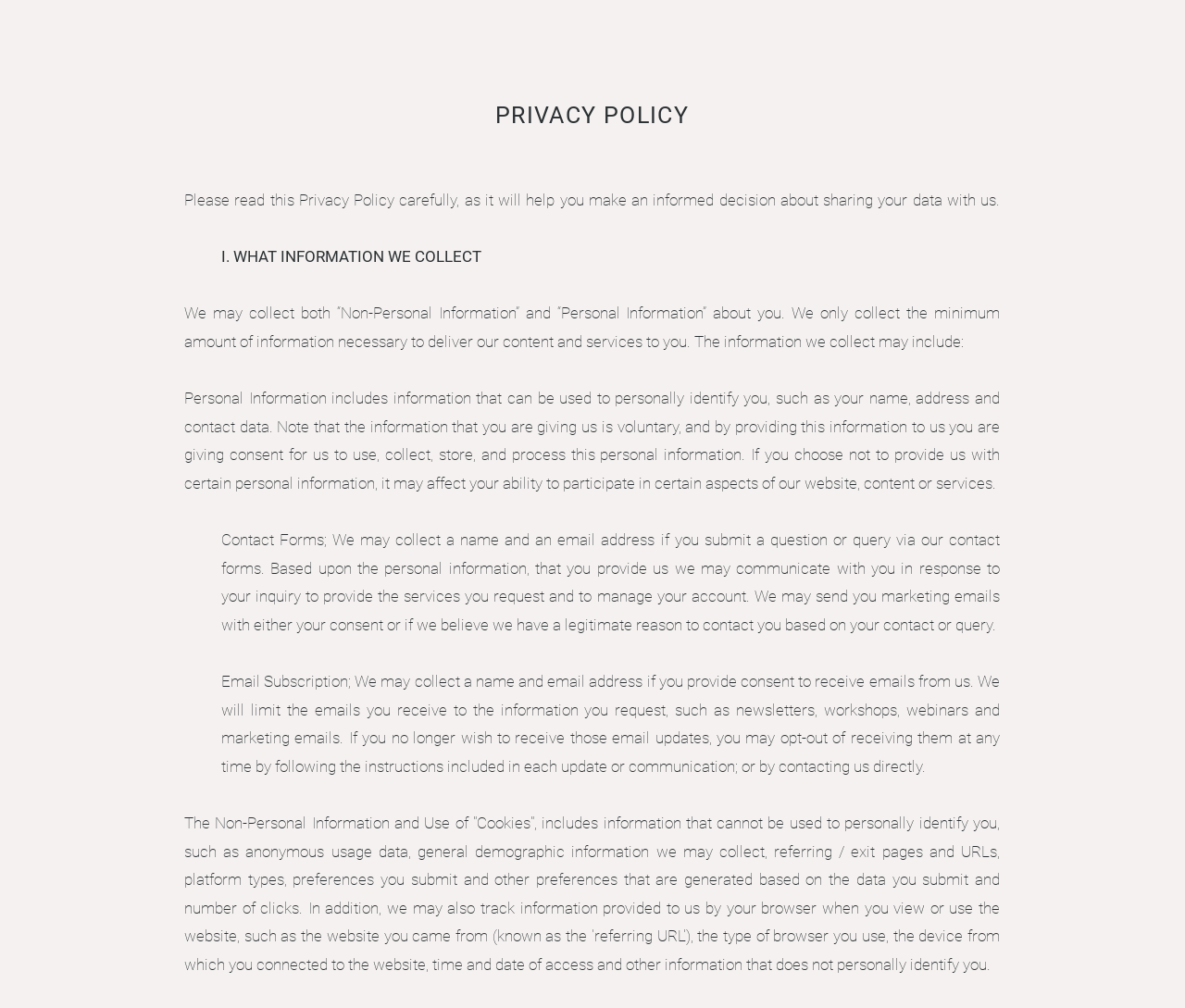What type of information does RTT collect?
Refer to the image and provide a concise answer in one word or phrase.

Personal and Non-Personal